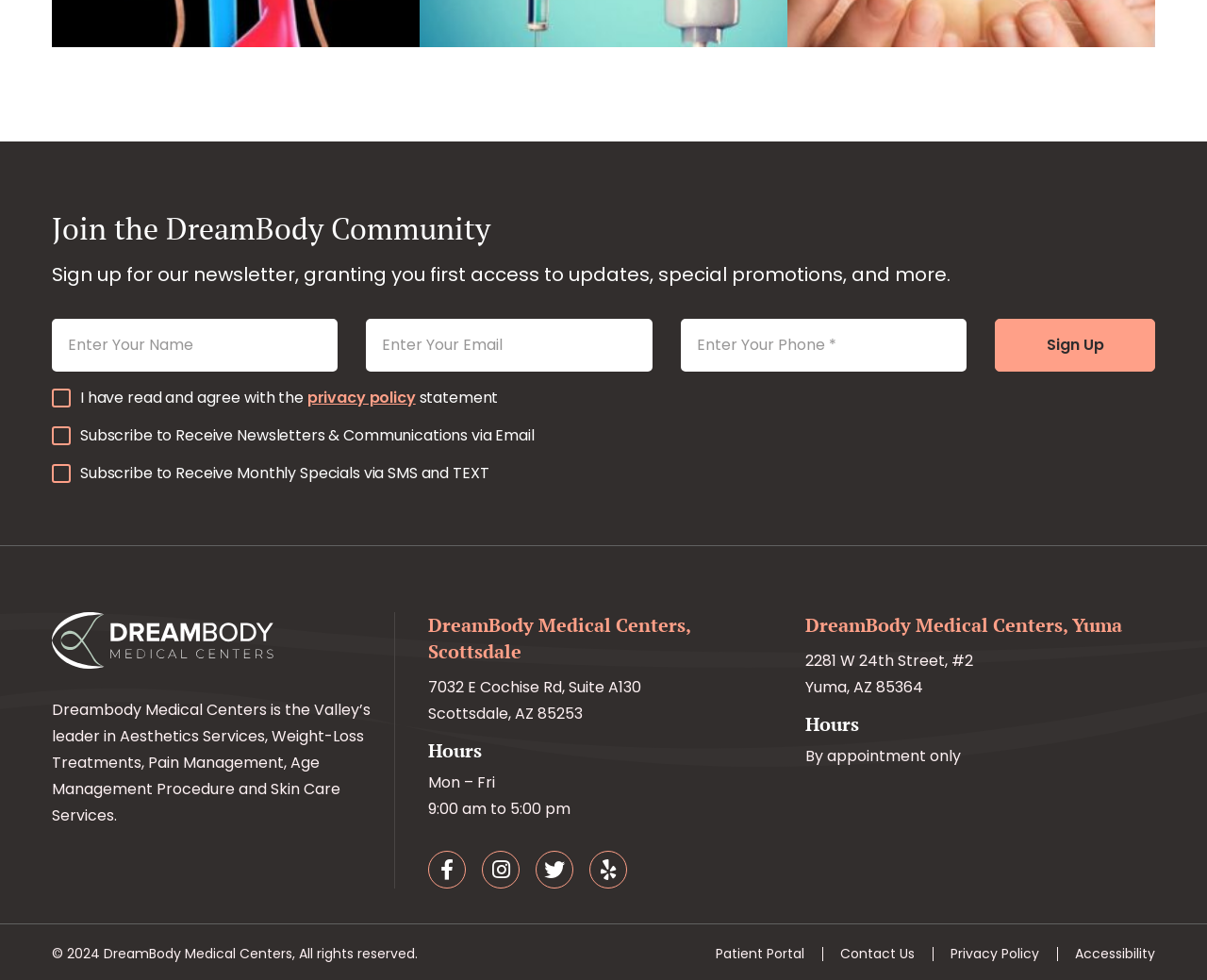Locate the bounding box coordinates of the clickable region to complete the following instruction: "Enter your name."

[0.058, 0.314, 0.094, 0.382]